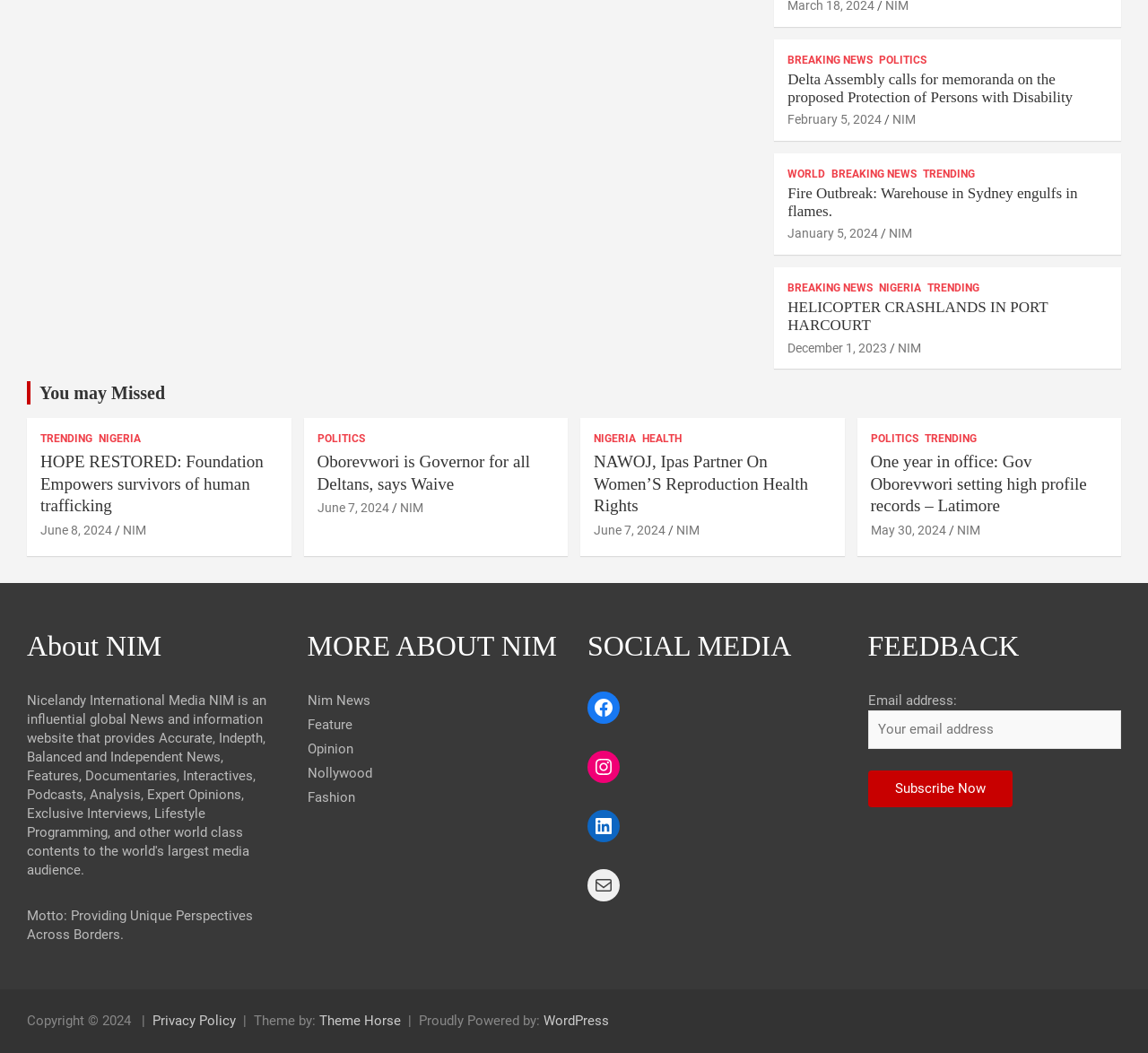Please identify the bounding box coordinates of the element on the webpage that should be clicked to follow this instruction: "Read about Delta Assembly calls for memoranda on the proposed Protection of Persons with Disability". The bounding box coordinates should be given as four float numbers between 0 and 1, formatted as [left, top, right, bottom].

[0.686, 0.067, 0.934, 0.1]